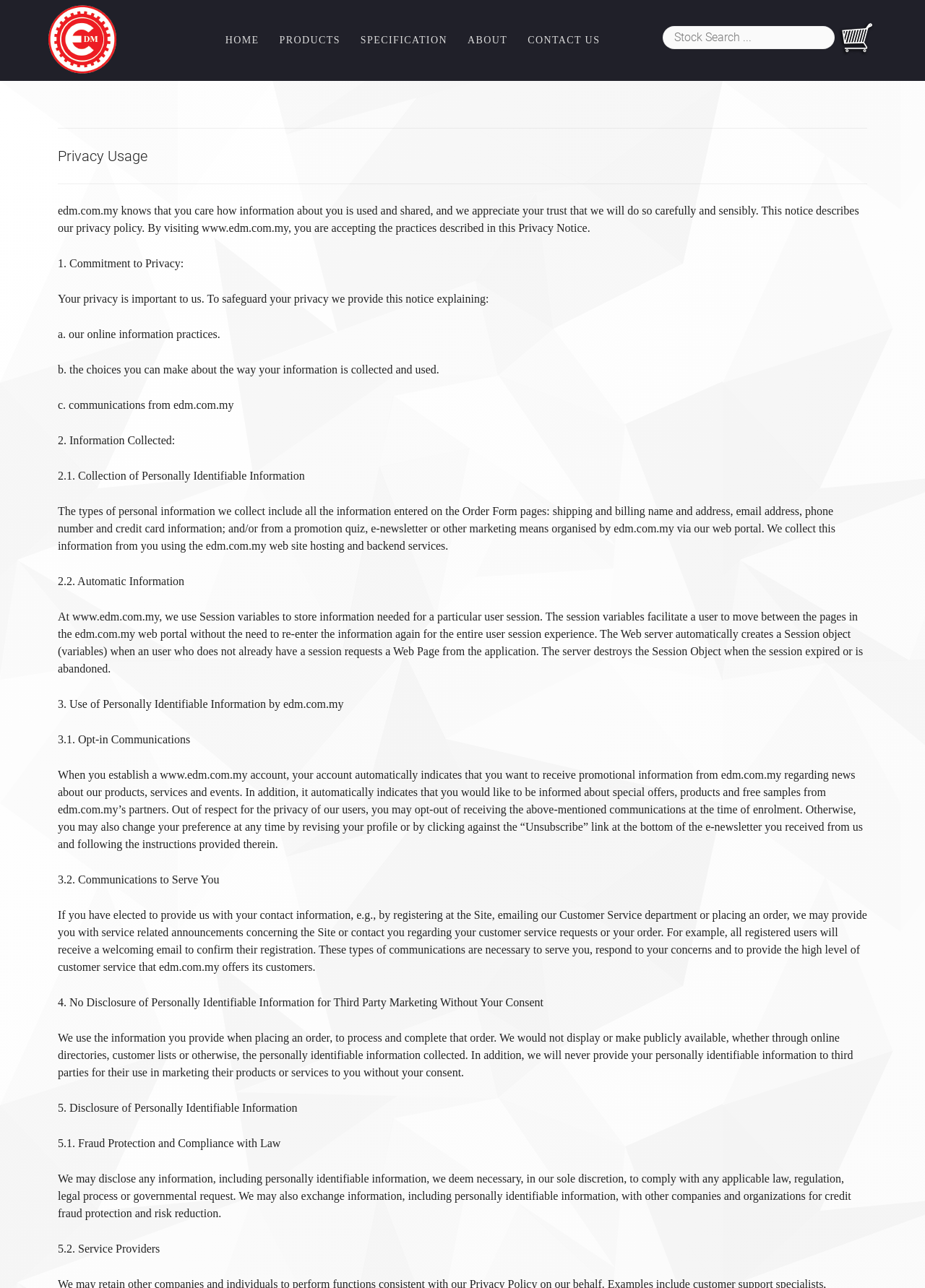Bounding box coordinates are specified in the format (top-left x, top-left y, bottom-right x, bottom-right y). All values are floating point numbers bounded between 0 and 1. Please provide the bounding box coordinate of the region this sentence describes: input value="Search" value="Search"

[0.887, 0.014, 0.965, 0.045]